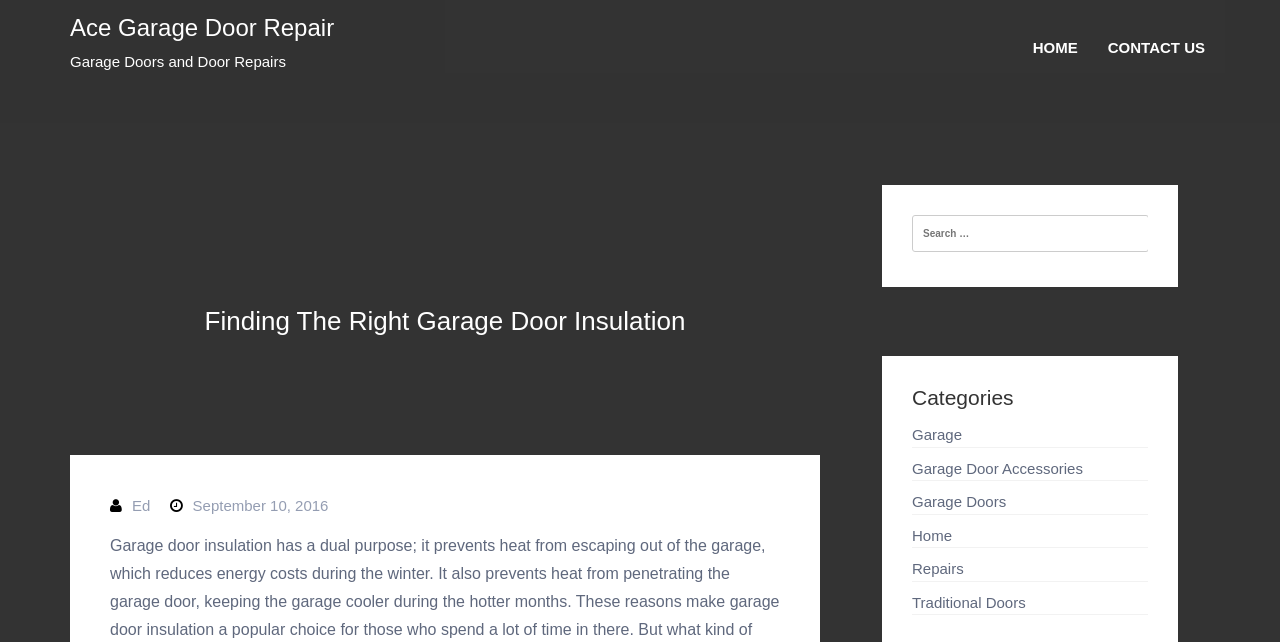What is the date of the article or post? Examine the screenshot and reply using just one word or a brief phrase.

September 10, 2016